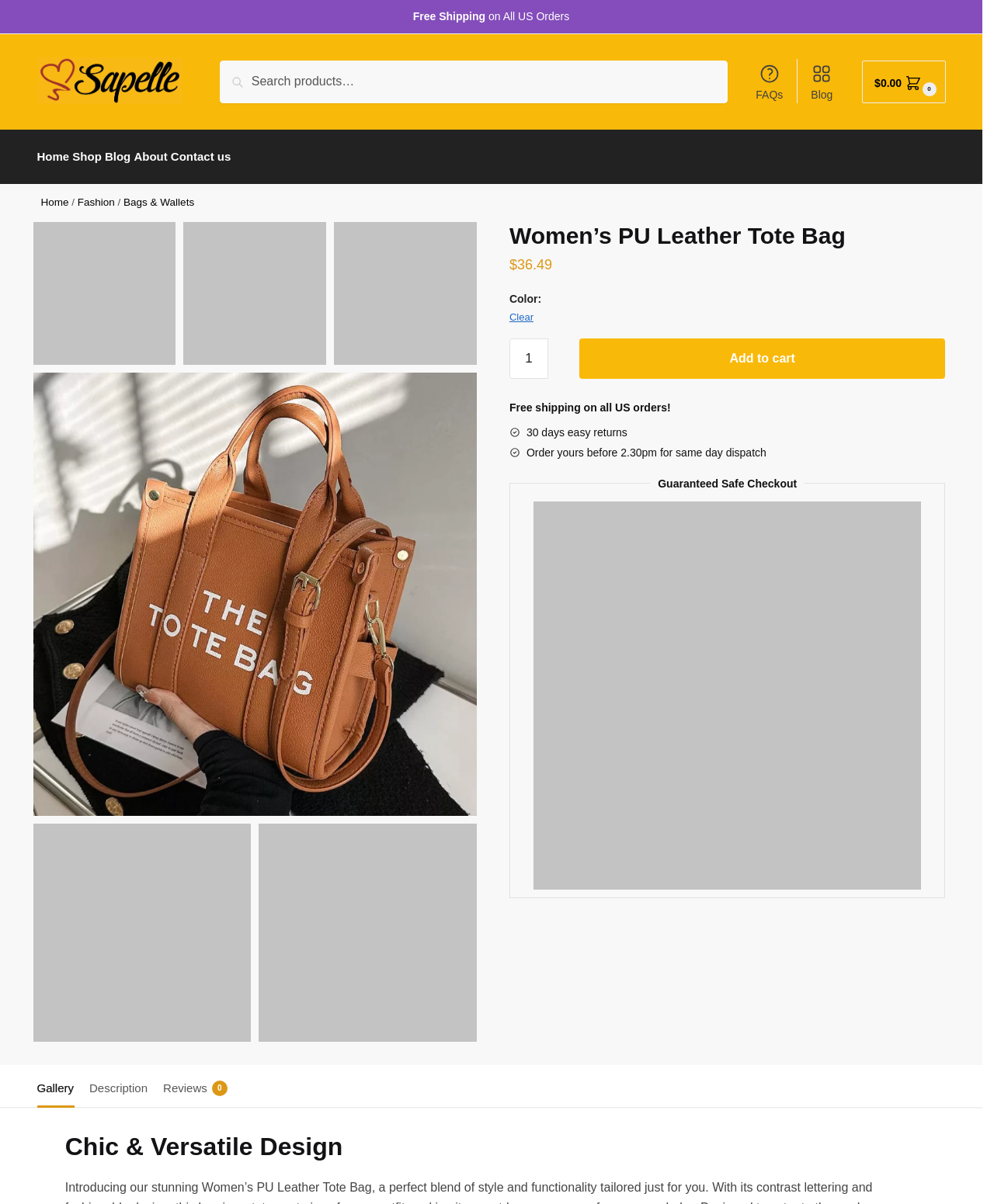What is the guarantee offered by the website for checkout?
Please use the image to provide an in-depth answer to the question.

The webpage offers a guarantee for checkout, which is indicated by the group element labeled 'Guaranteed Safe Checkout'. This guarantee is displayed in the section below the product details.